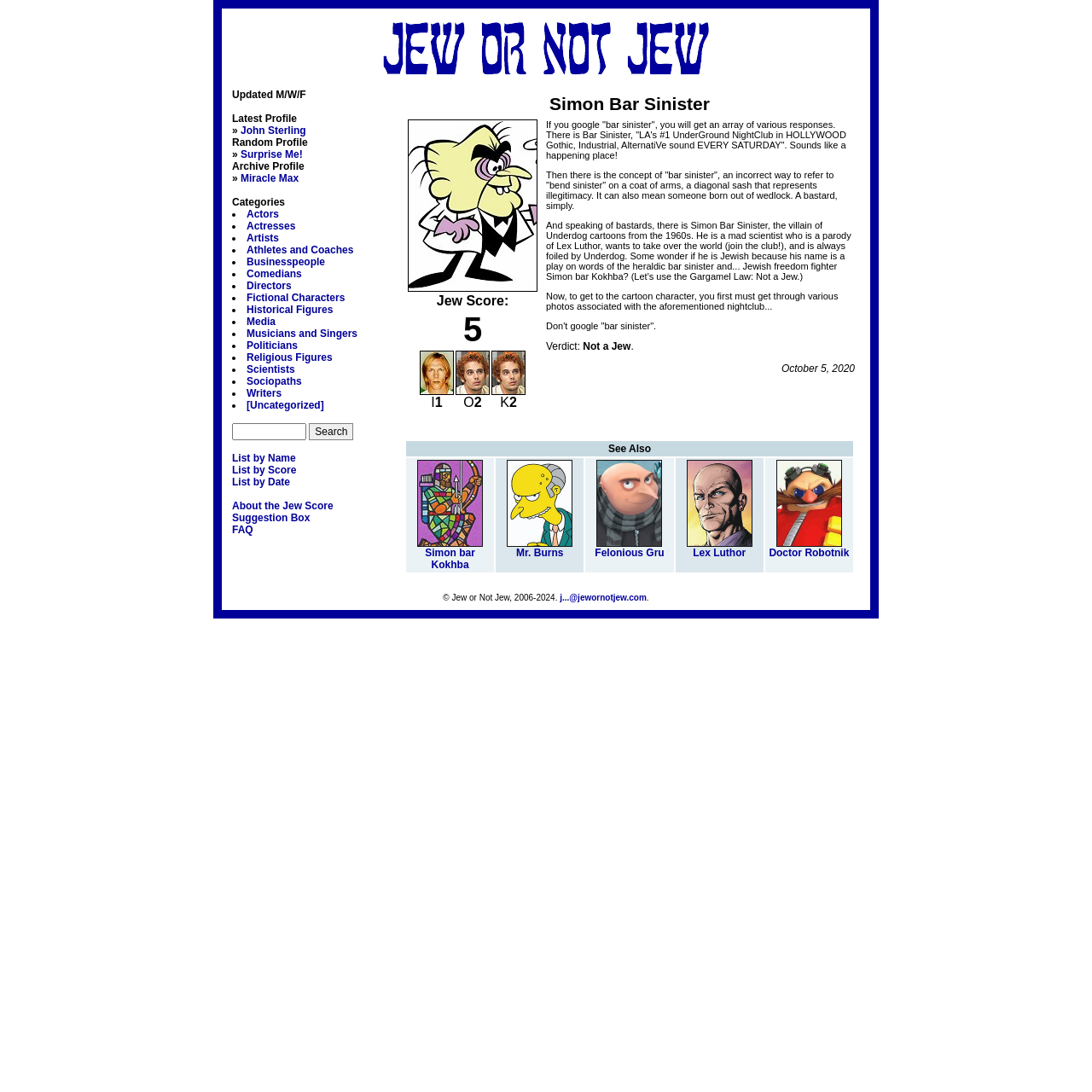Please identify the bounding box coordinates of the clickable region that I should interact with to perform the following instruction: "Learn about the Jew Score". The coordinates should be expressed as four float numbers between 0 and 1, i.e., [left, top, right, bottom].

[0.212, 0.458, 0.305, 0.469]